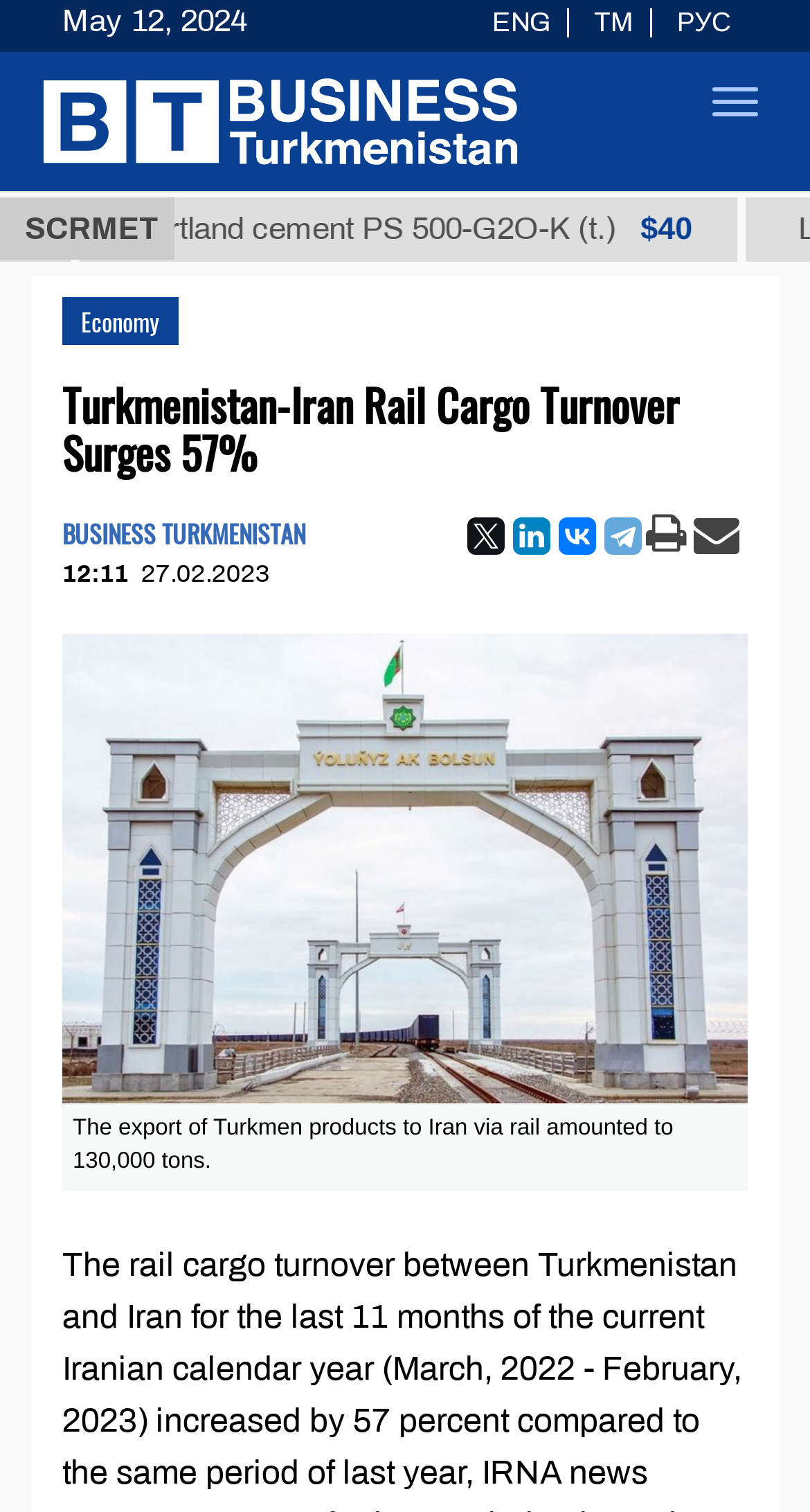Give a detailed account of the webpage.

The webpage appears to be a news article about the increase in rail cargo turnover between Turkmenistan and Iran. At the top left, there is a small text "SCRMET" and a link to "Unleaded petrol brand АI-98 (t.) $300" next to it. Below these elements, there is a link to the "Economy" section and a heading that reads "Turkmenistan-Iran Rail Cargo Turnover Surges 57%". 

To the right of the heading, there is a text "BUSINESS TURKMENISTAN" and a timestamp "12:11 27.02.2023". Below the timestamp, there are social media links to Twitter, LinkedIn, VKontakte, and Telegram, aligned horizontally. 

On the right side of the page, there is a button to toggle navigation. Above the button, there are language selection links to "ENG", "TM", and "РУС". 

The main content of the article is below the heading, with an image related to the article and a figcaption. The article text starts with "The export of Turkmen products to Iran via rail amounted to 130,000 tons." There is also a link to the same article title below the image.